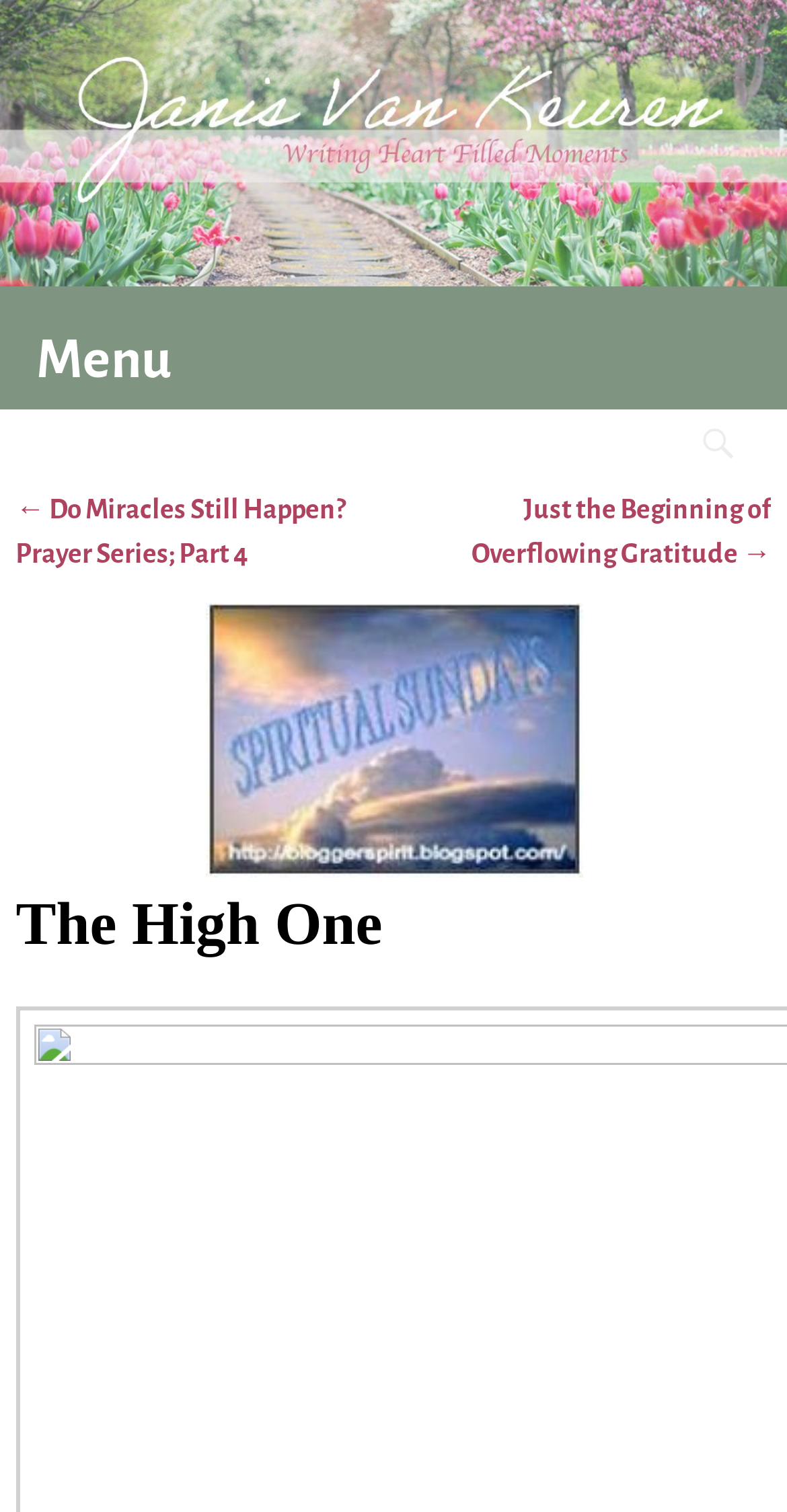What is the name of the author?
Using the image as a reference, give an elaborate response to the question.

The name of the author can be found in the link 'Janis Van Keuren - Writing Heart Filled Moments' which is located at the top of the webpage, indicating that the webpage is about the author's writings.